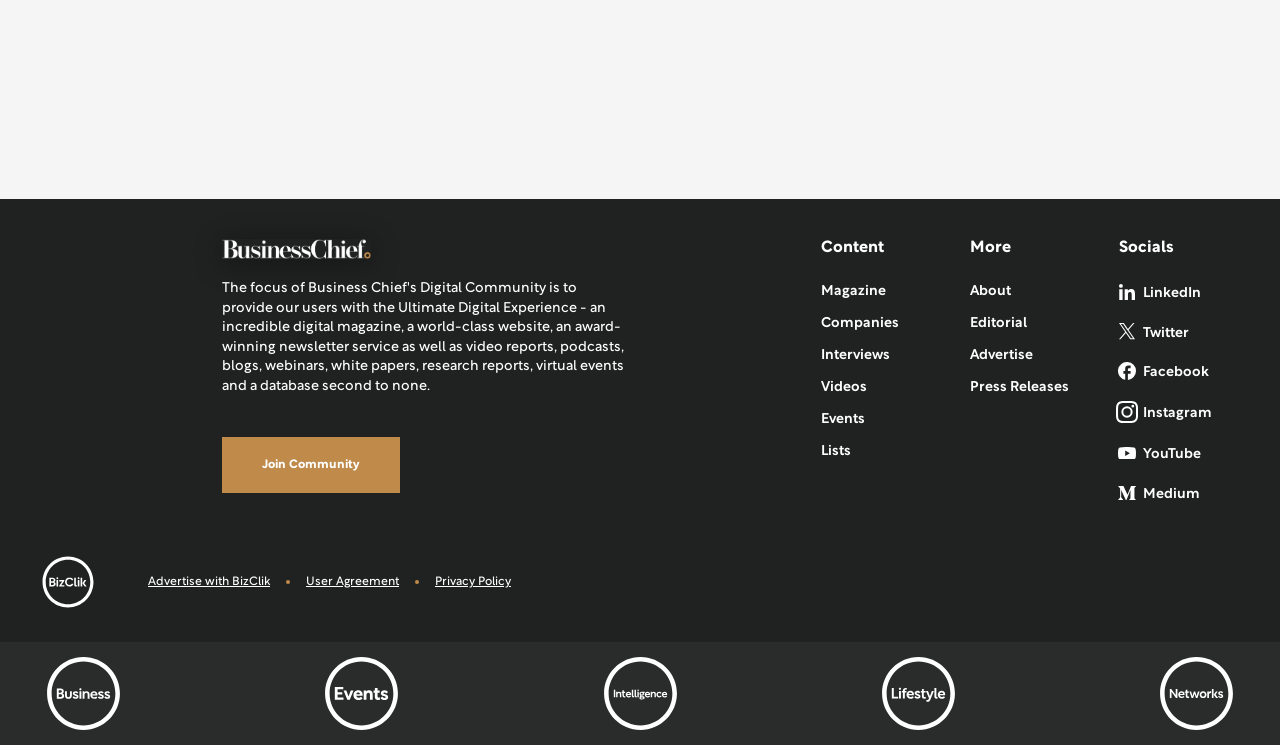Provide the bounding box coordinates of the area you need to click to execute the following instruction: "Advertise with BizClik".

[0.116, 0.77, 0.211, 0.793]